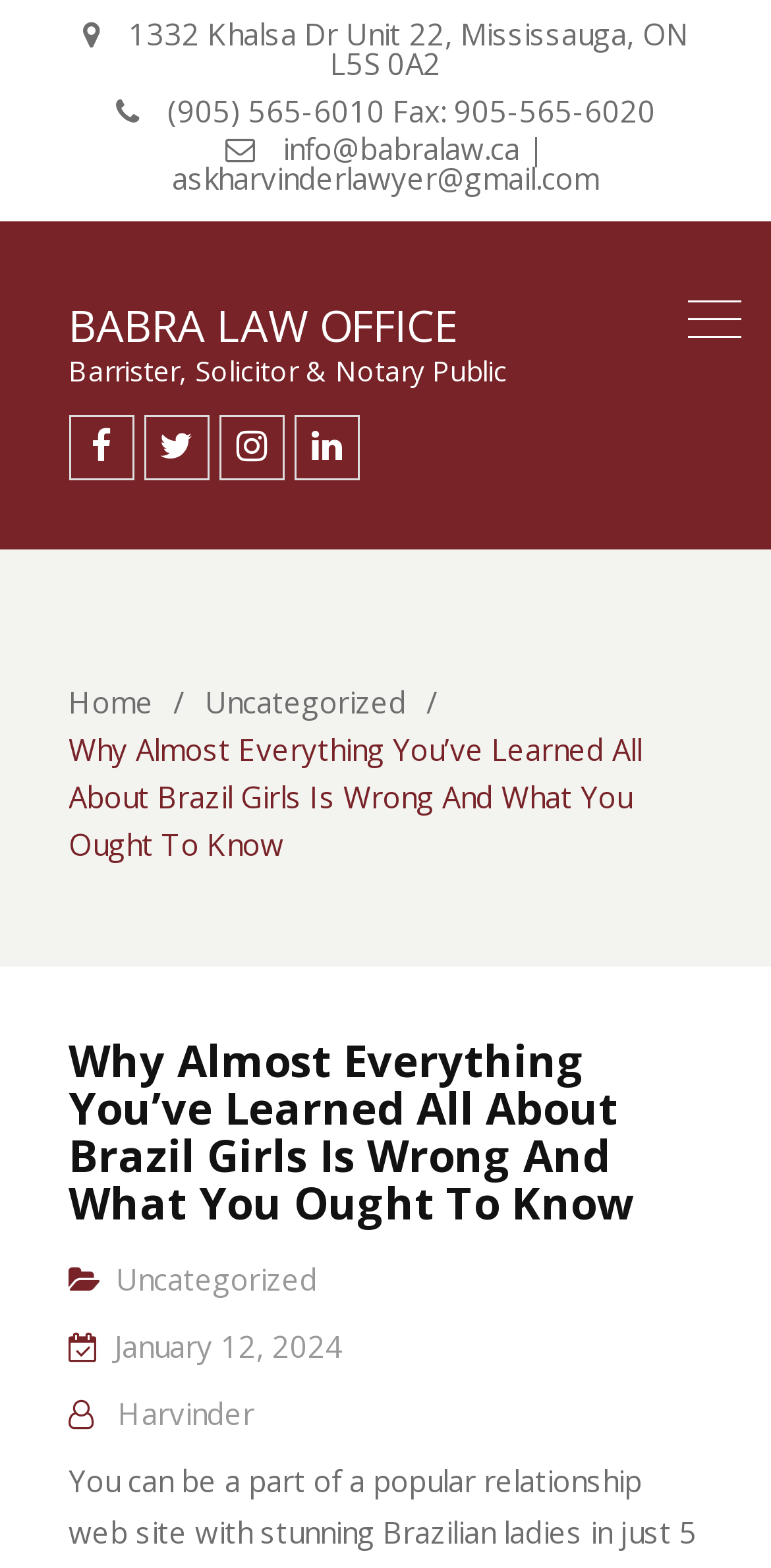Identify the bounding box coordinates of the clickable region necessary to fulfill the following instruction: "read the article". The bounding box coordinates should be four float numbers between 0 and 1, i.e., [left, top, right, bottom].

[0.088, 0.661, 0.912, 0.782]